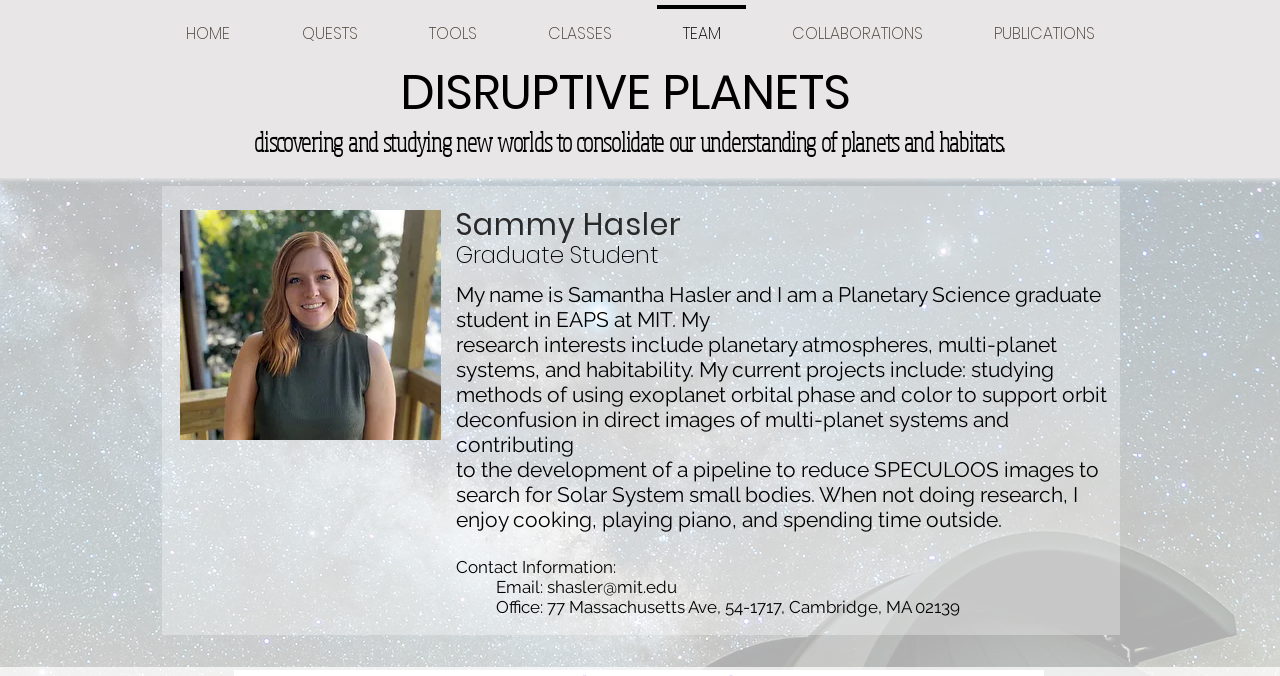Determine the bounding box coordinates of the clickable region to follow the instruction: "contact via email".

[0.427, 0.854, 0.529, 0.883]